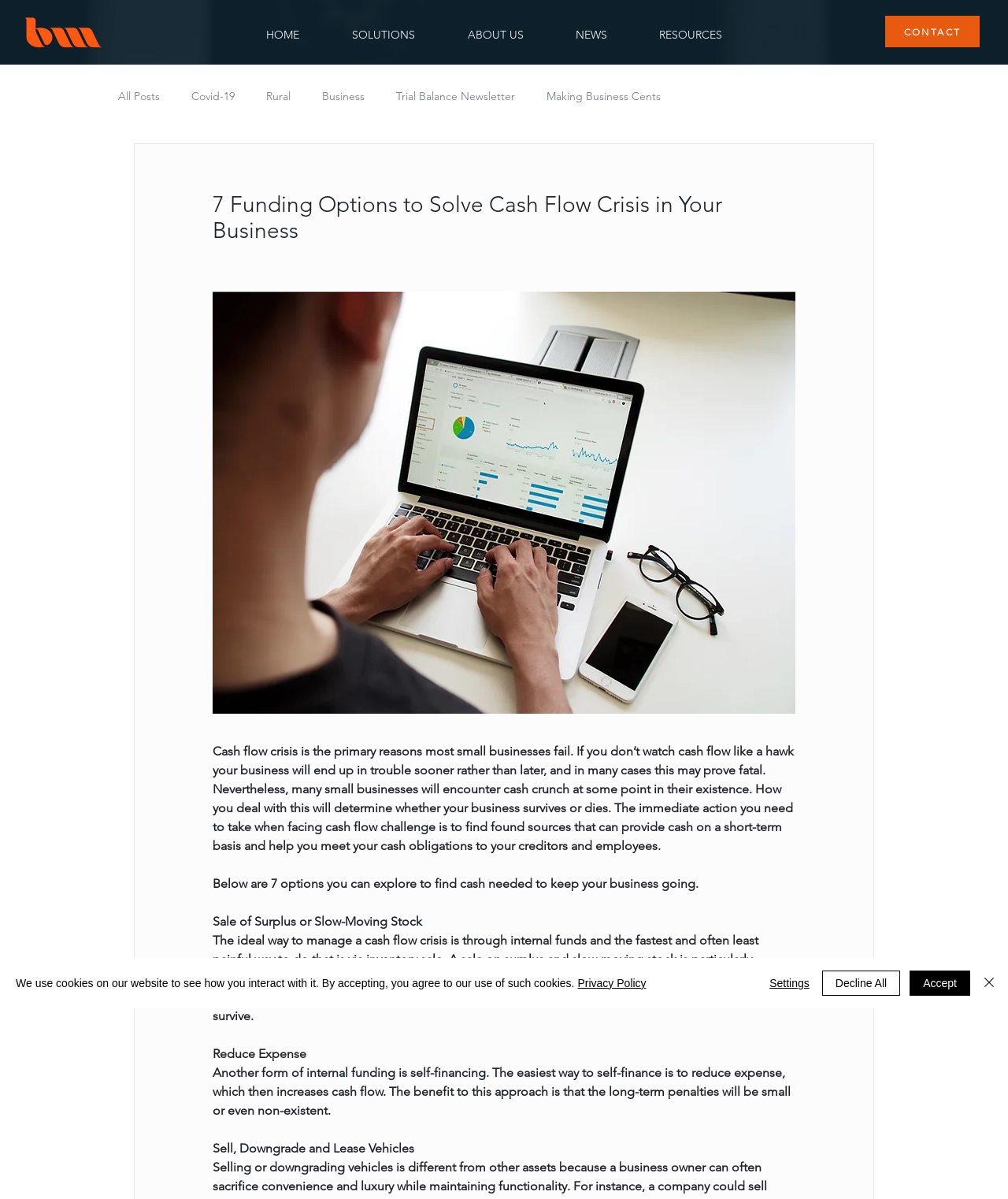Please determine the bounding box coordinates for the UI element described here. Use the format (top-left x, top-left y, bottom-right x, bottom-right y) with values bounded between 0 and 1: All Posts

[0.117, 0.074, 0.159, 0.086]